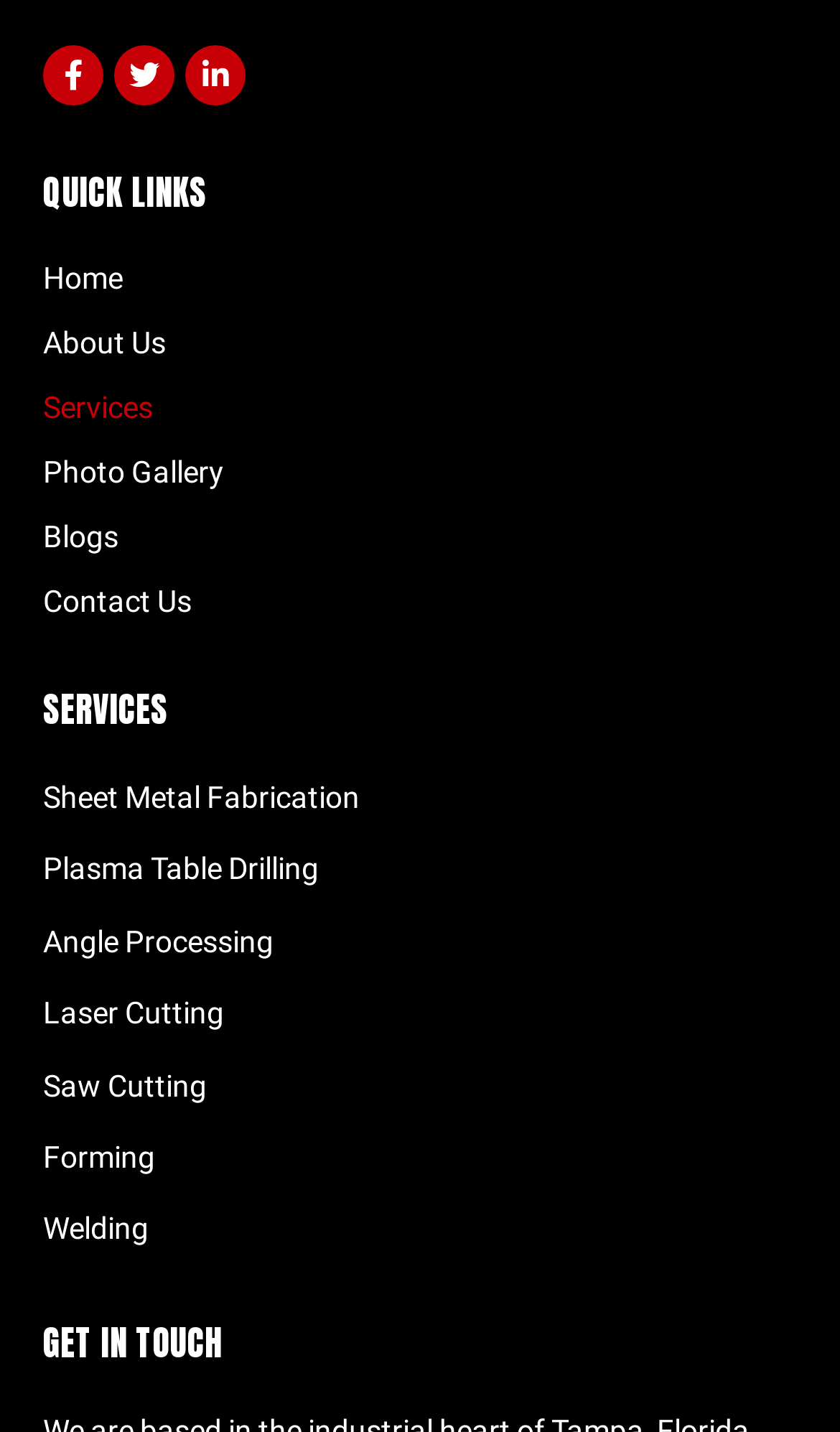Pinpoint the bounding box coordinates of the clickable area needed to execute the instruction: "Go to About Us page". The coordinates should be specified as four float numbers between 0 and 1, i.e., [left, top, right, bottom].

[0.051, 0.224, 0.949, 0.254]